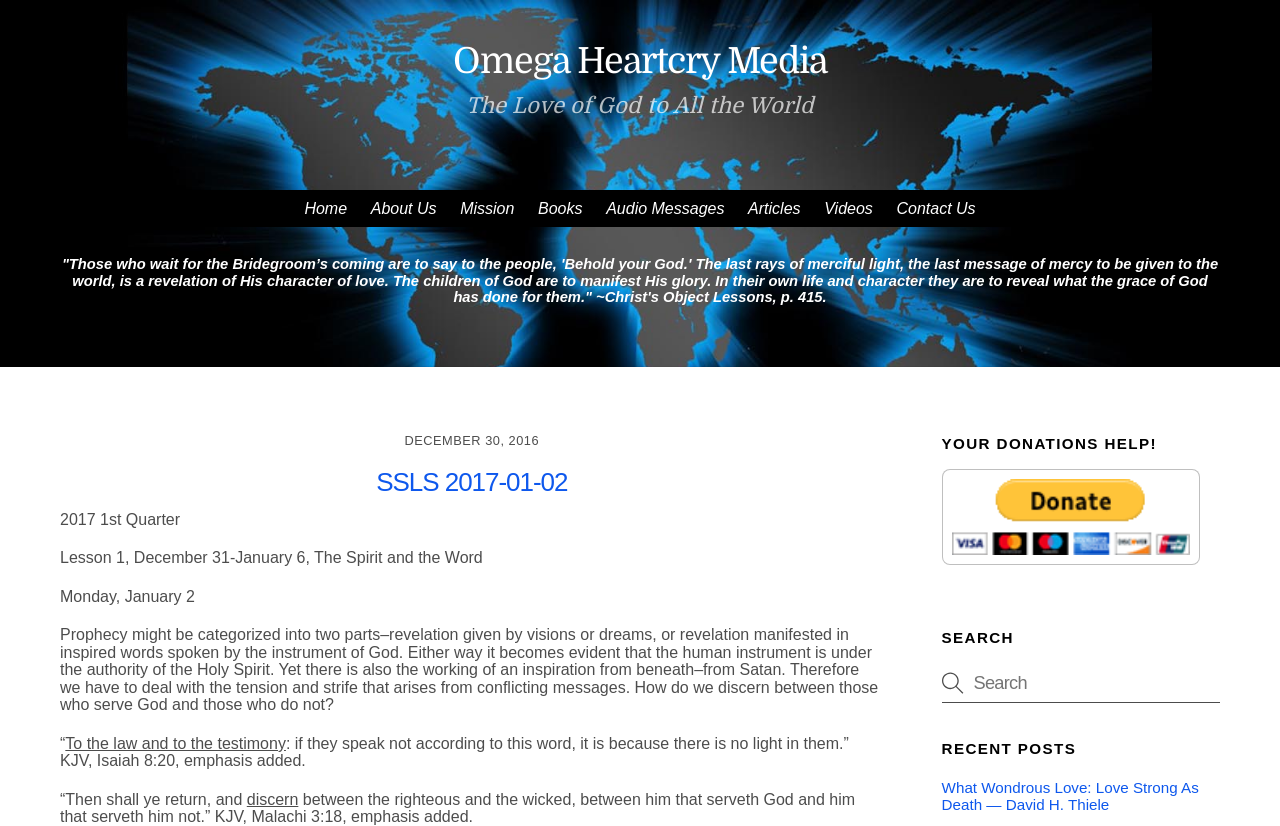Identify the bounding box coordinates of the clickable region required to complete the instruction: "Search for a keyword". The coordinates should be given as four float numbers within the range of 0 and 1, i.e., [left, top, right, bottom].

[0.736, 0.803, 0.953, 0.851]